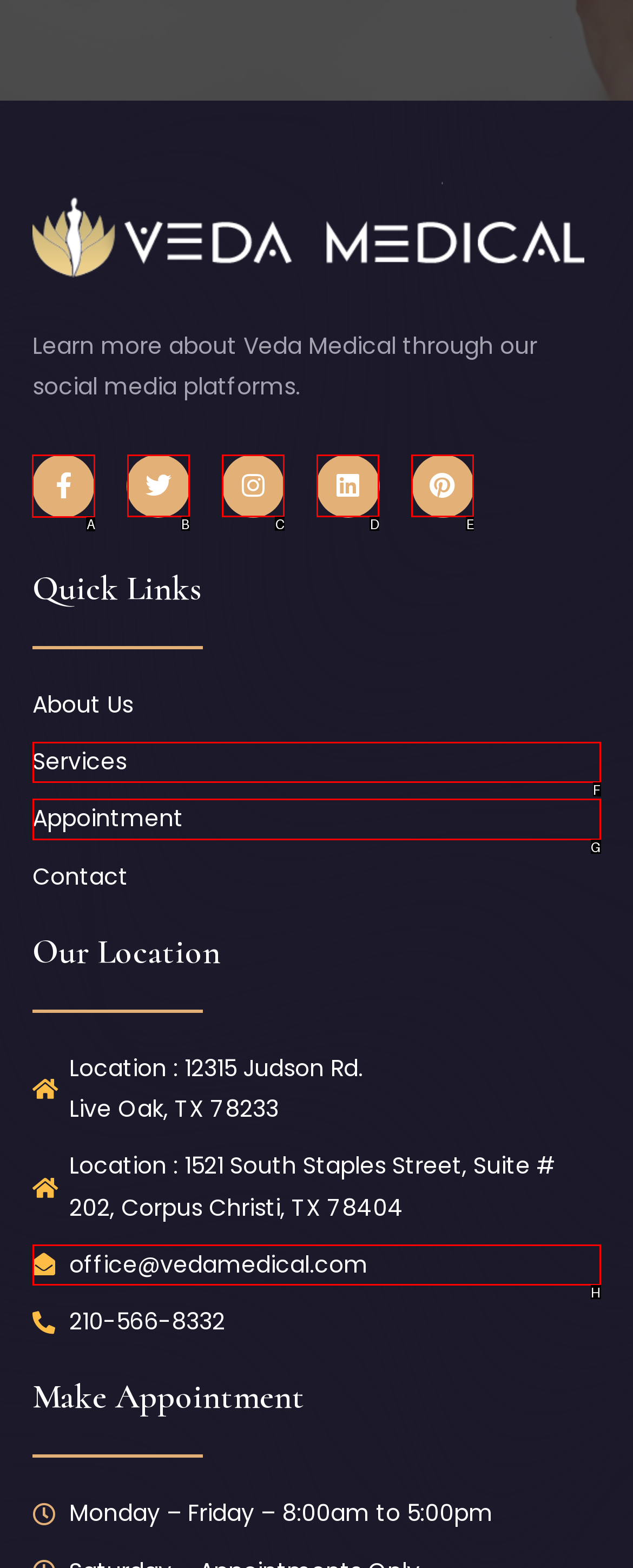Tell me which option I should click to complete the following task: Learn more about Veda Medical through social media Answer with the option's letter from the given choices directly.

A